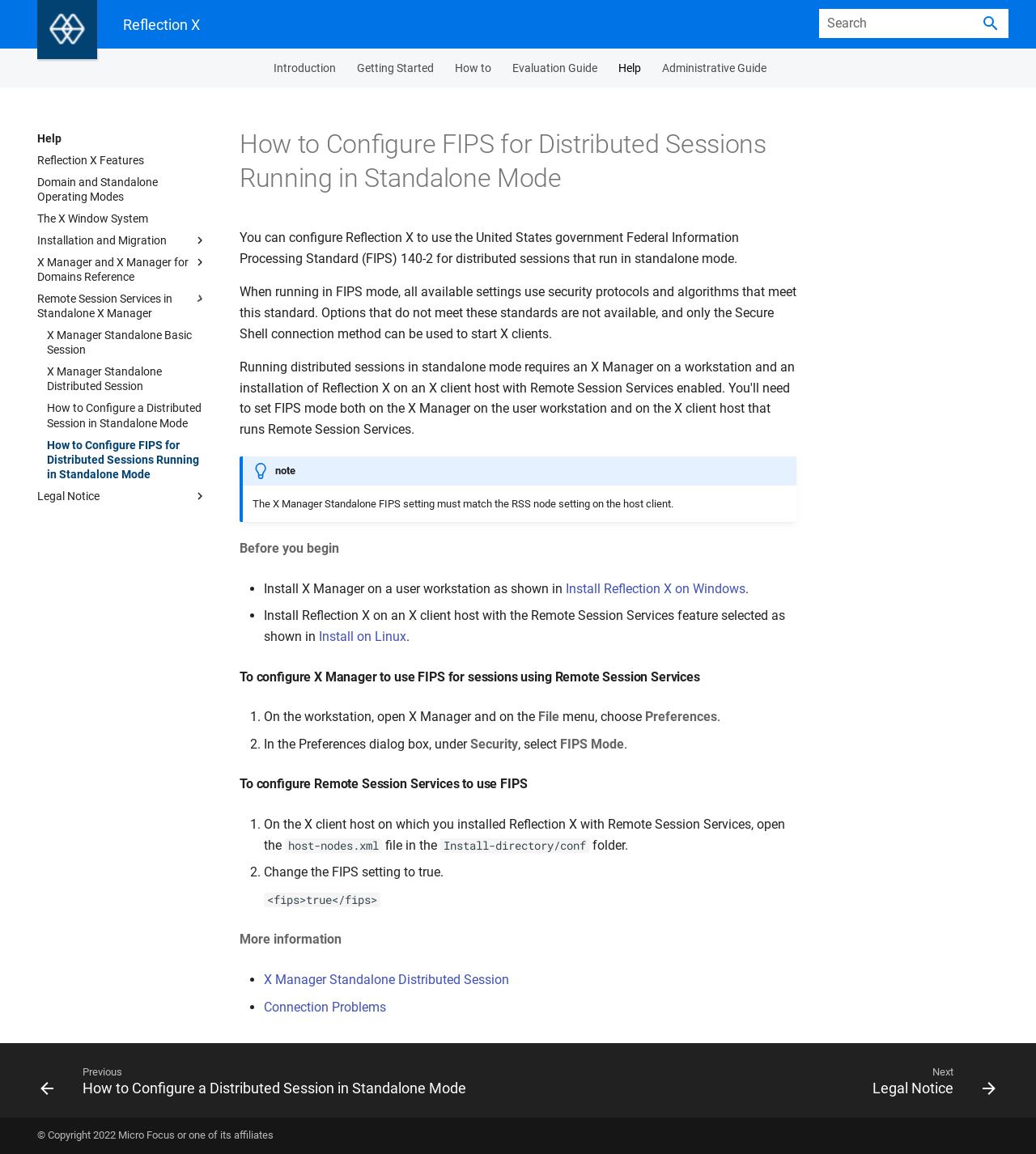Locate the bounding box coordinates of the element I should click to achieve the following instruction: "Go to Introduction".

[0.264, 0.053, 0.324, 0.065]